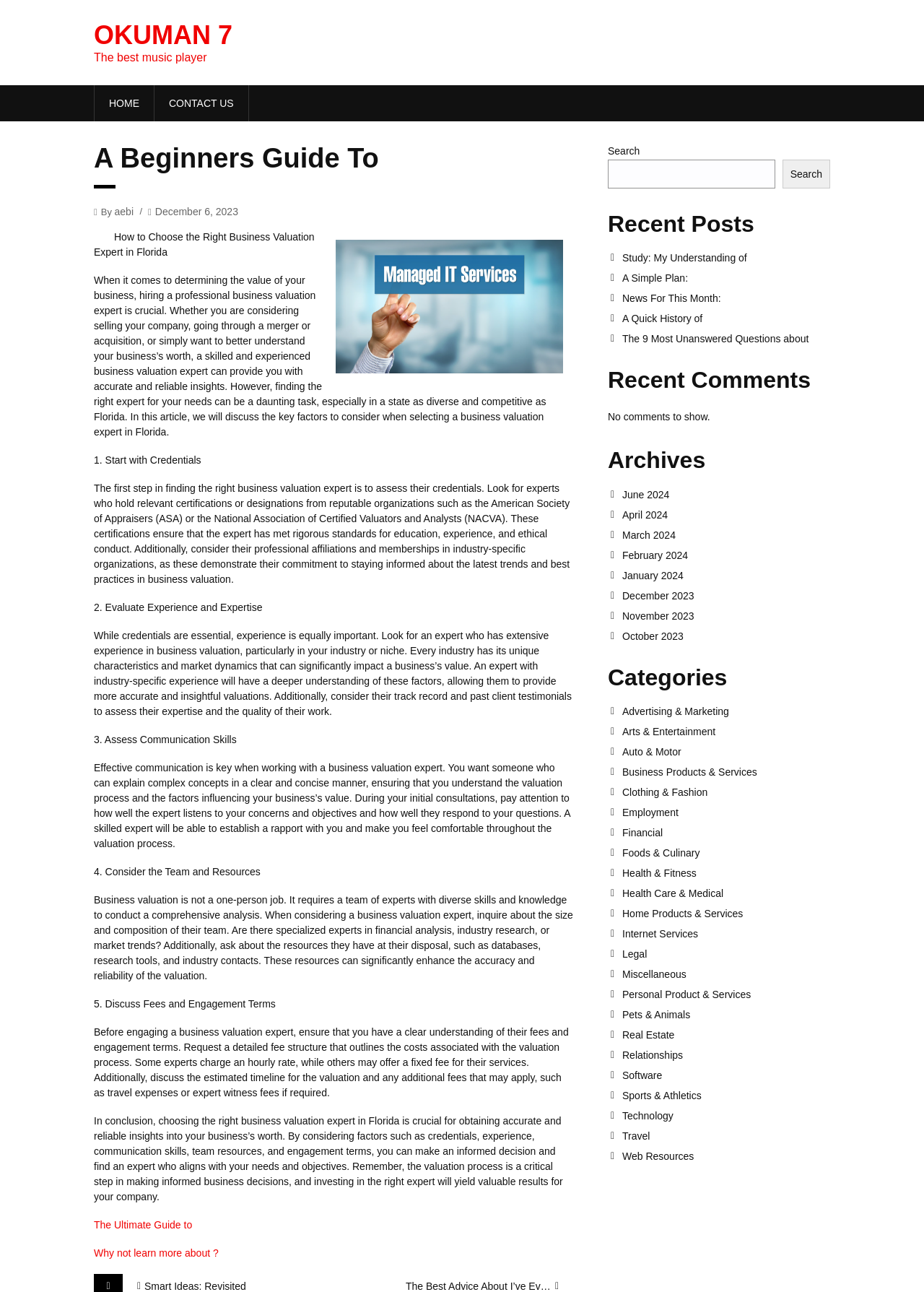Can you find and generate the webpage's heading?

A Beginners Guide To